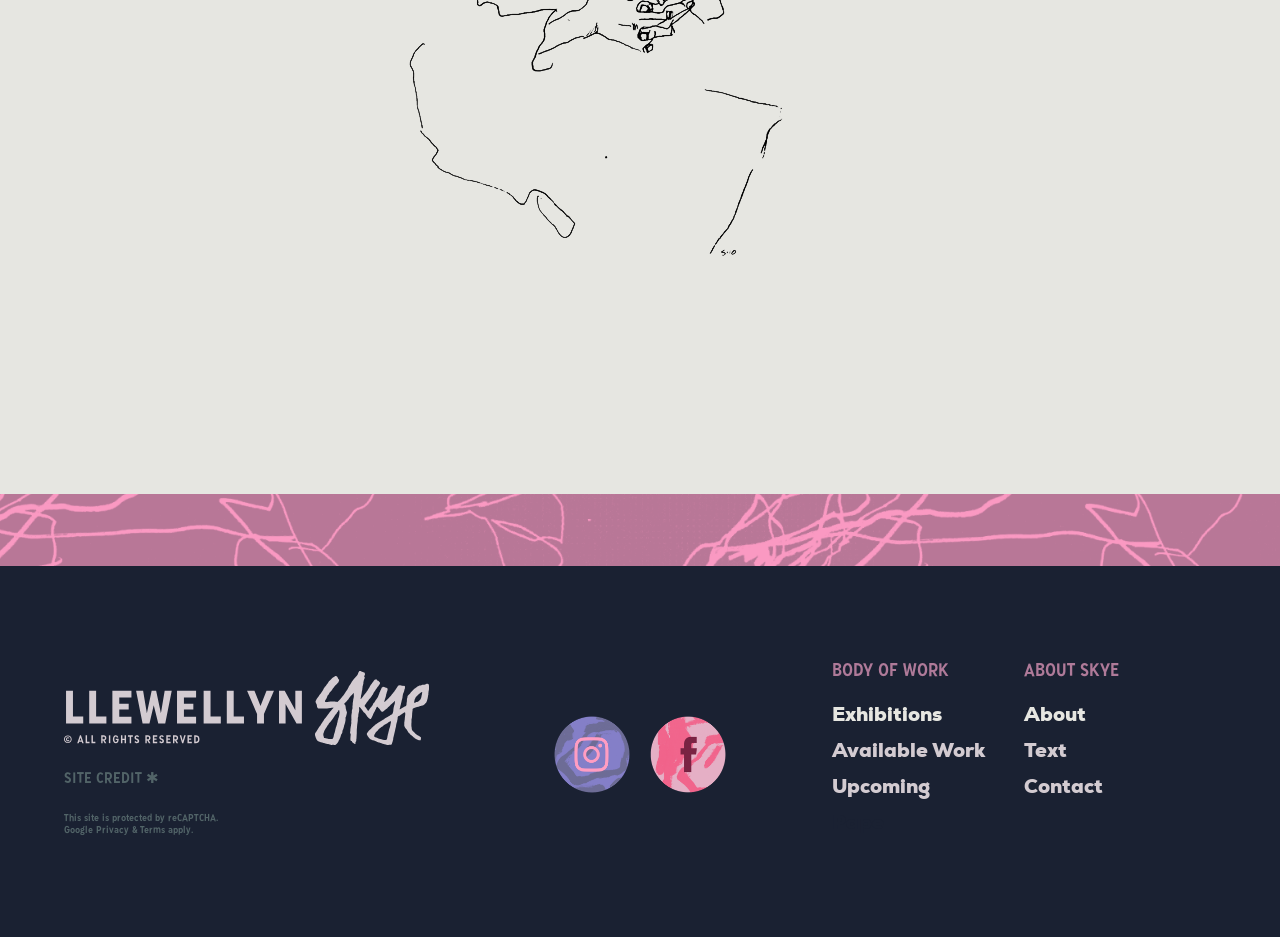Can you show the bounding box coordinates of the region to click on to complete the task described in the instruction: "Check available work"?

[0.65, 0.789, 0.8, 0.817]